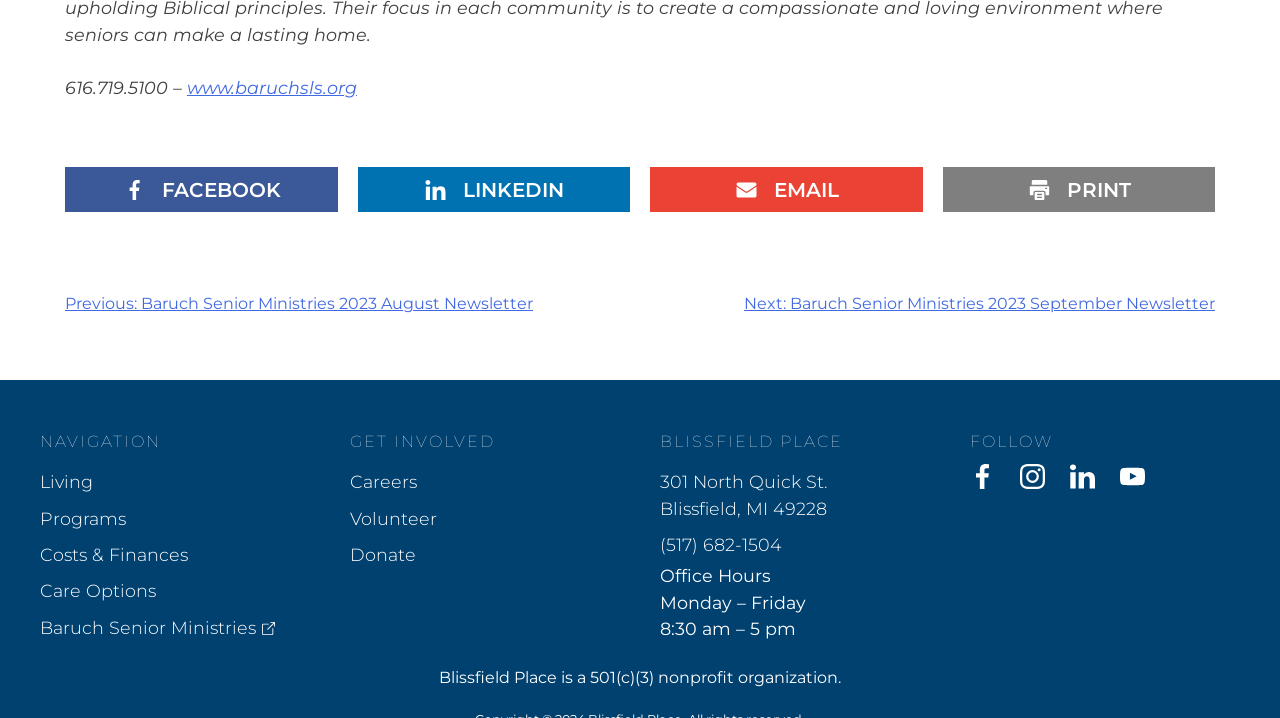Refer to the image and provide a thorough answer to this question:
What type of organization is Blissfield Place?

I found this information at the bottom of the webpage, where it says 'Blissfield Place is a 501(c)(3) nonprofit organization'.